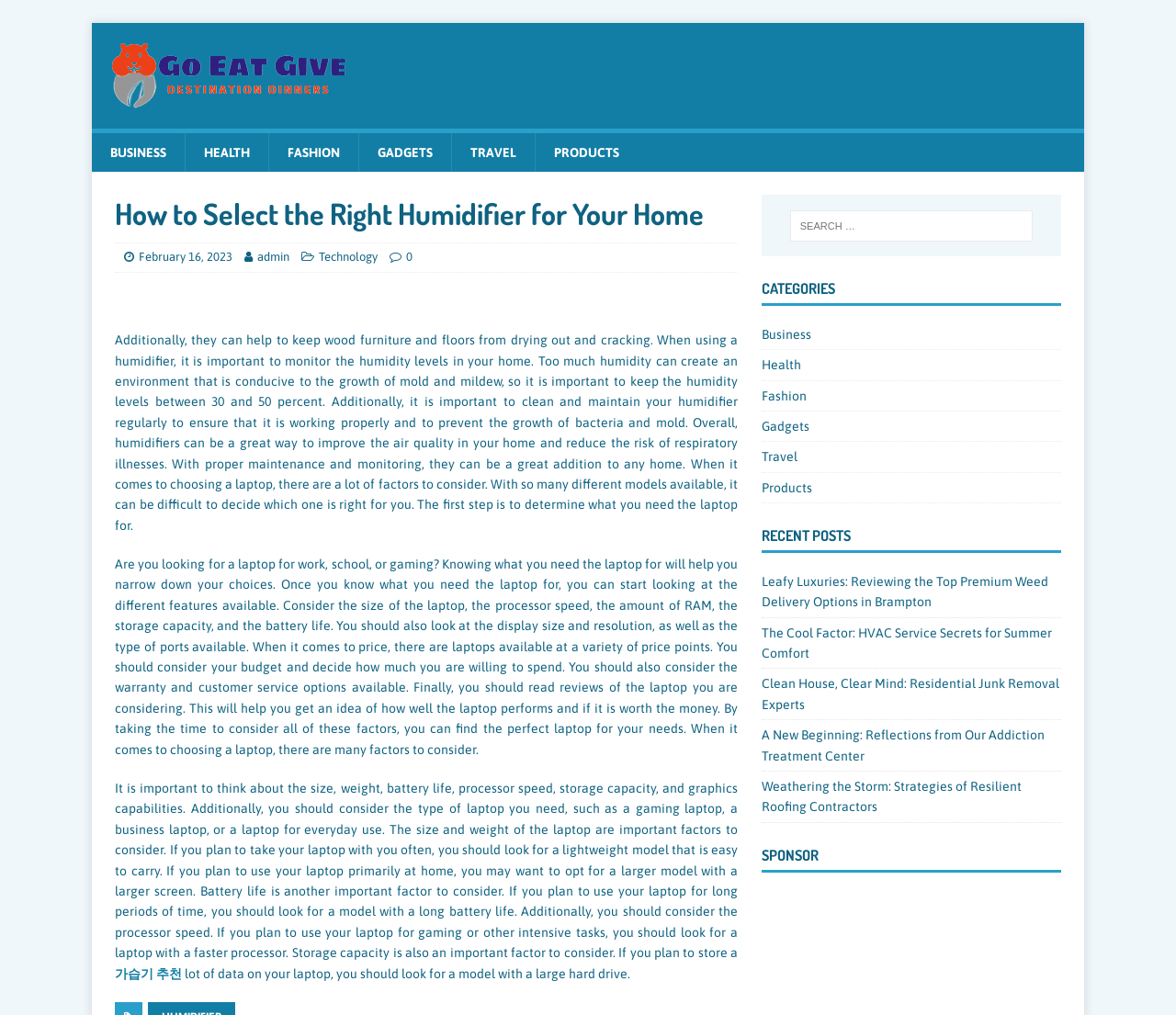What is the topic of the main article?
Look at the image and provide a detailed response to the question.

The main article is about selecting the right humidifier for your home, as indicated by the heading 'How to Select the Right Humidifier for Your Home' and the content of the article.